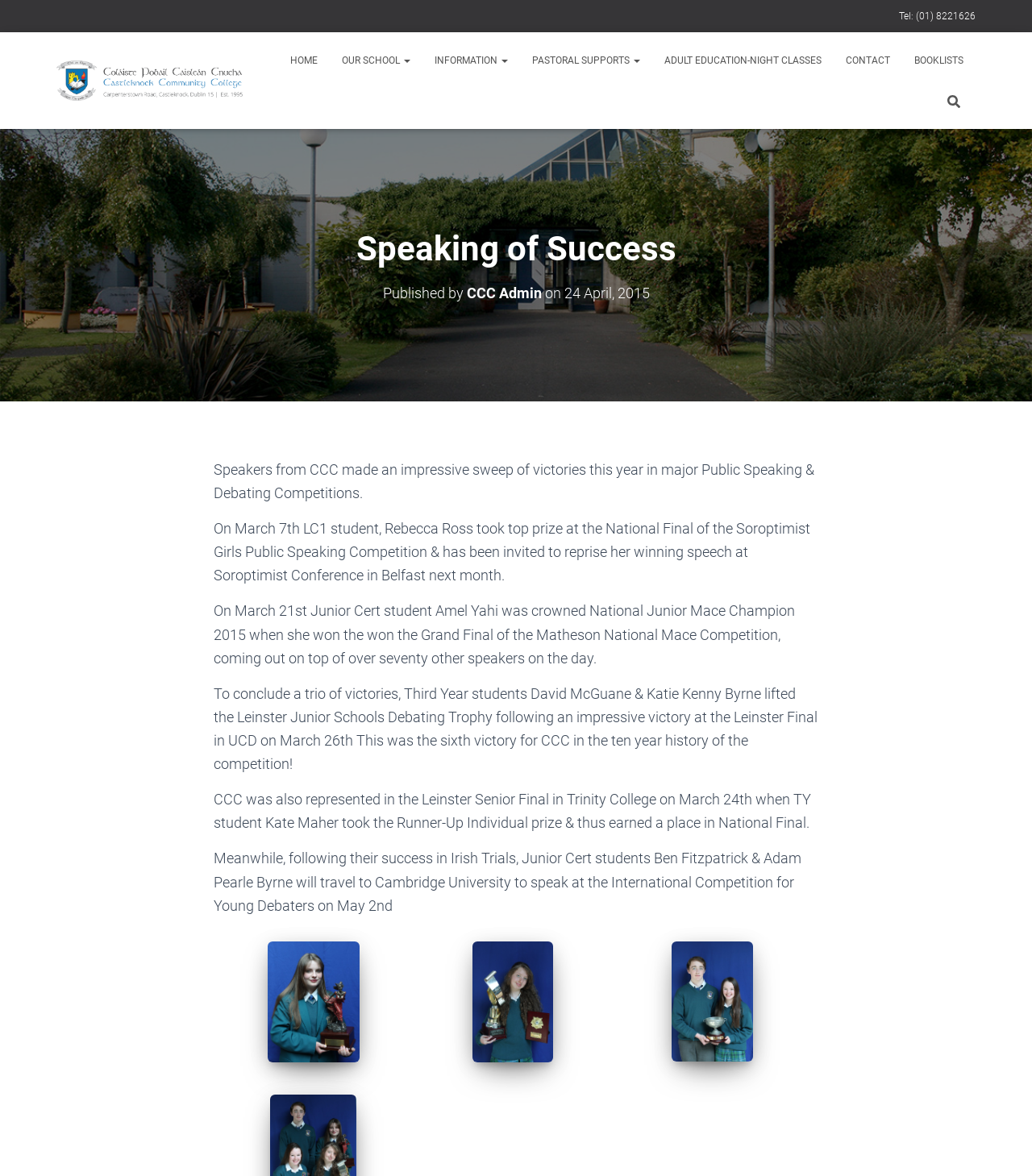Describe every aspect of the webpage comprehensively.

The webpage is about Castleknock Community College, with a focus on the "Speaking of Success" section. At the top right corner, there is a phone number "Tel: (01) 8221626" and a link to the college's homepage. Below this, there is a horizontal navigation menu with links to various sections of the website, including "HOME", "OUR SCHOOL", "INFORMATION", "PASTORAL SUPPORTS", "ADULT EDUCATION-NIGHT CLASSES", "CONTACT", and "BOOKLISTS".

On the left side of the page, there is a large heading "Speaking of Success" followed by a subheading "Published by CCC Admin on 24 April, 2015". Below this, there are several paragraphs of text describing the college's achievements in public speaking and debating competitions. The text is divided into five sections, each describing a different student's or team's victory.

To the right of the main text, there are three columns of links, each with a heading and several links below. The first column has a heading with no text, the second column has a heading with no text, and the third column has a heading with no text. Each column has several links to related content.

At the bottom right corner of the page, there is a search bar with a magnifying glass icon and a button. Below this, there is a button with no text.

There are several images on the page, including the college's logo, a search icon, and a button icon. Overall, the page has a clean and organized layout, with clear headings and concise text.